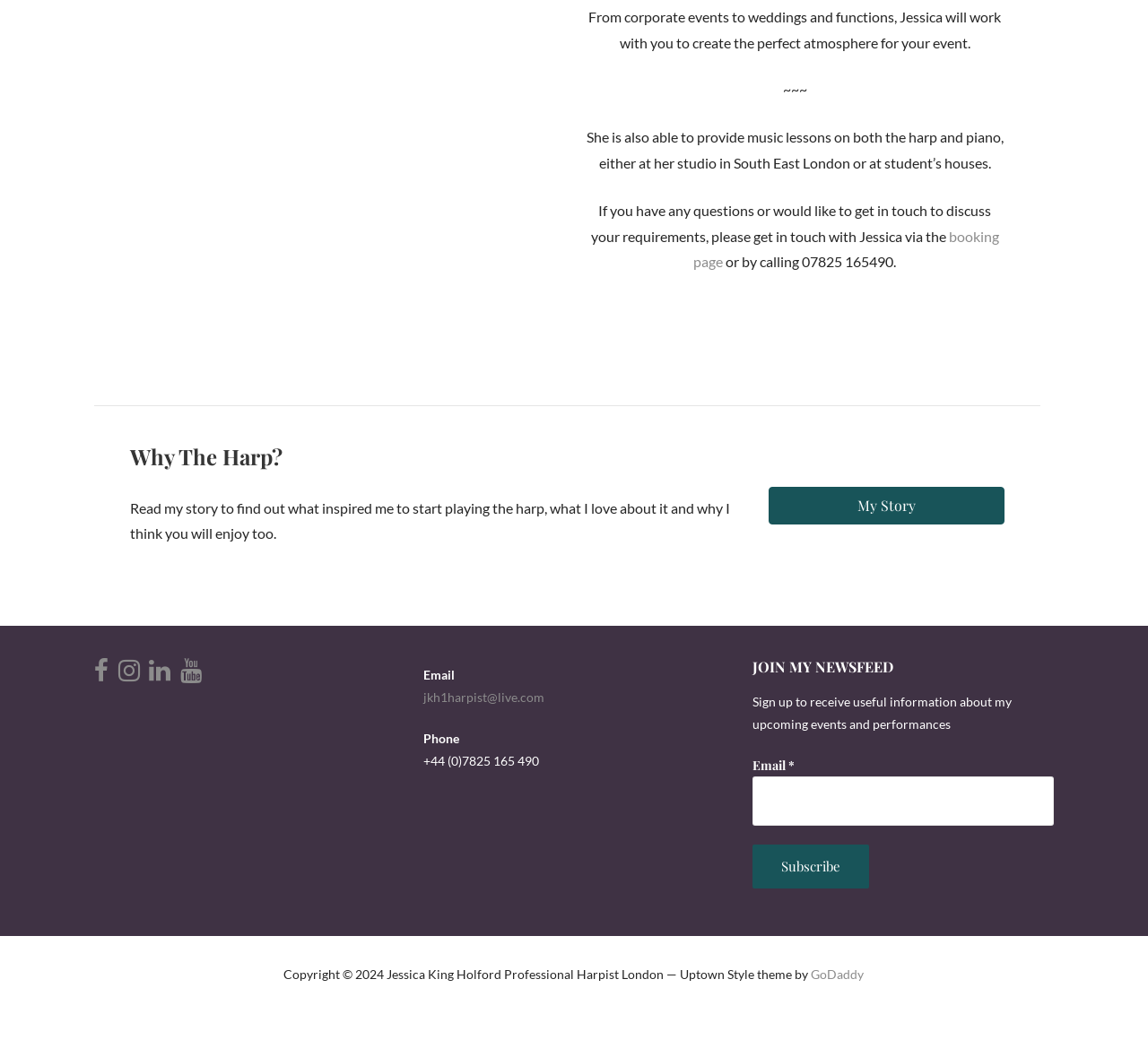Determine the bounding box for the HTML element described here: "parent_node: Skip to content title="HelloGiggles"". The coordinates should be given as [left, top, right, bottom] with each number being a float between 0 and 1.

None